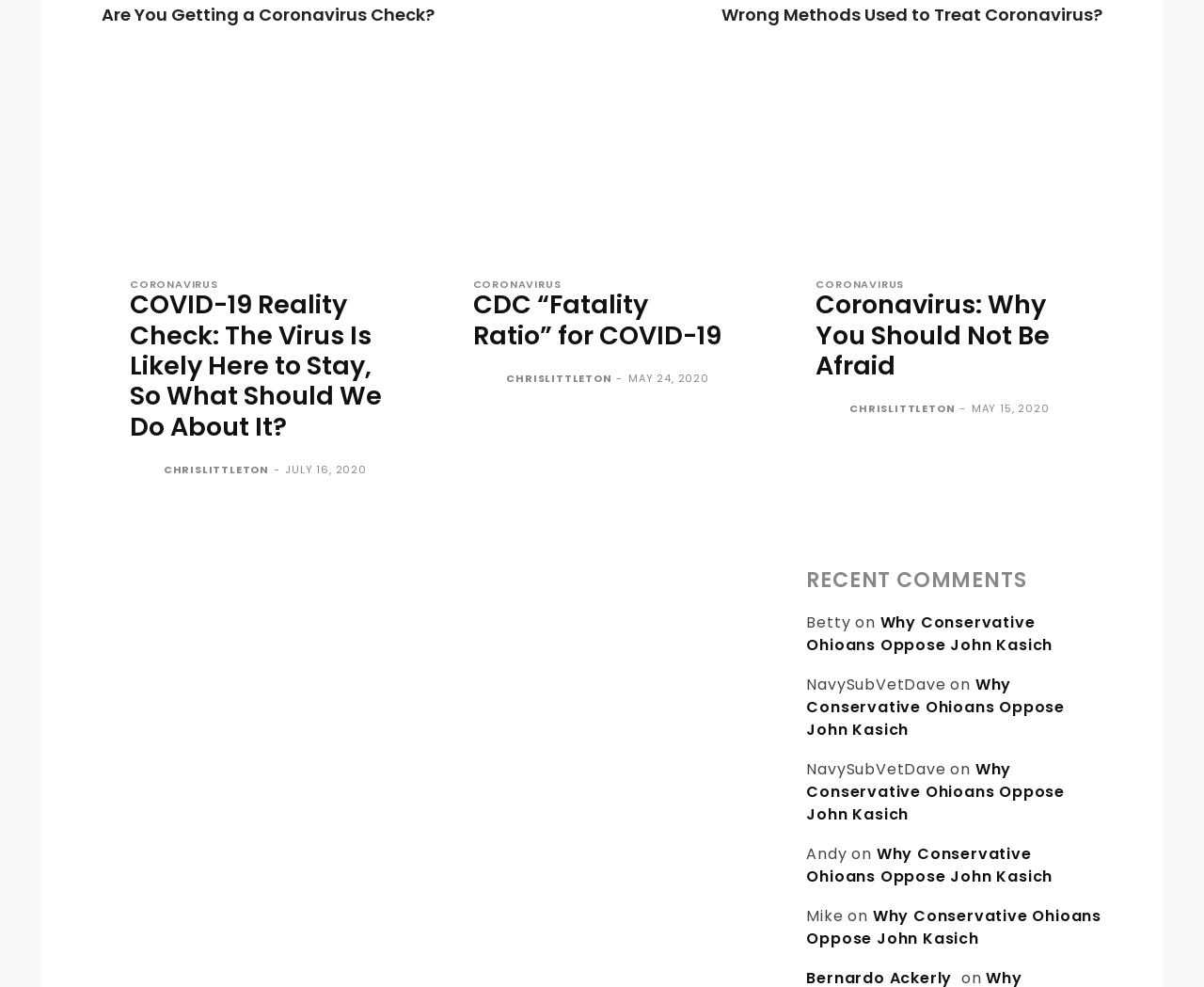Please identify the bounding box coordinates of the element's region that I should click in order to complete the following instruction: "Search for something". The bounding box coordinates consist of four float numbers between 0 and 1, i.e., [left, top, right, bottom].

None